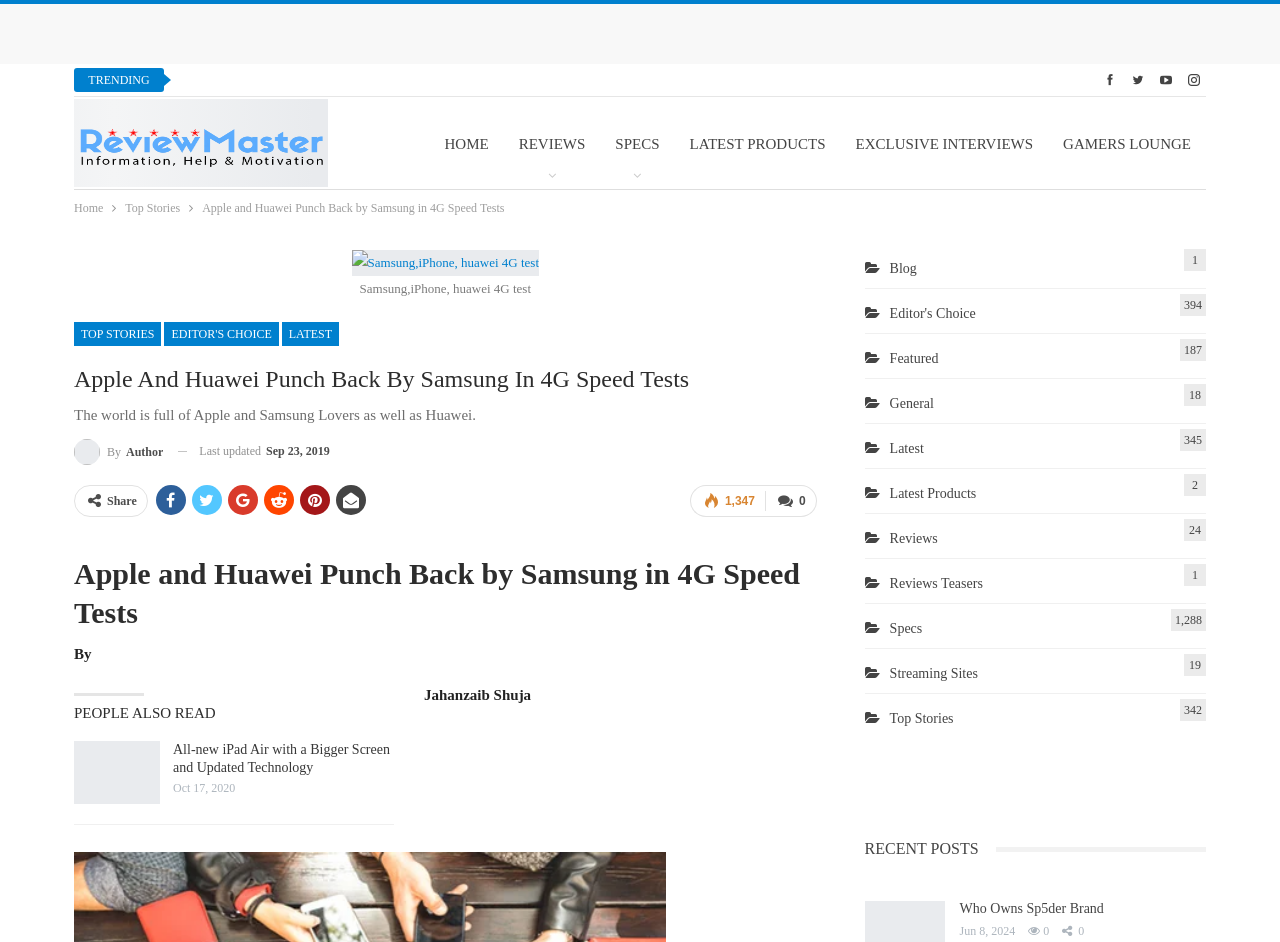Identify the bounding box coordinates for the element you need to click to achieve the following task: "Read the 'TRENDING' section". The coordinates must be four float values ranging from 0 to 1, formatted as [left, top, right, bottom].

[0.069, 0.077, 0.117, 0.092]